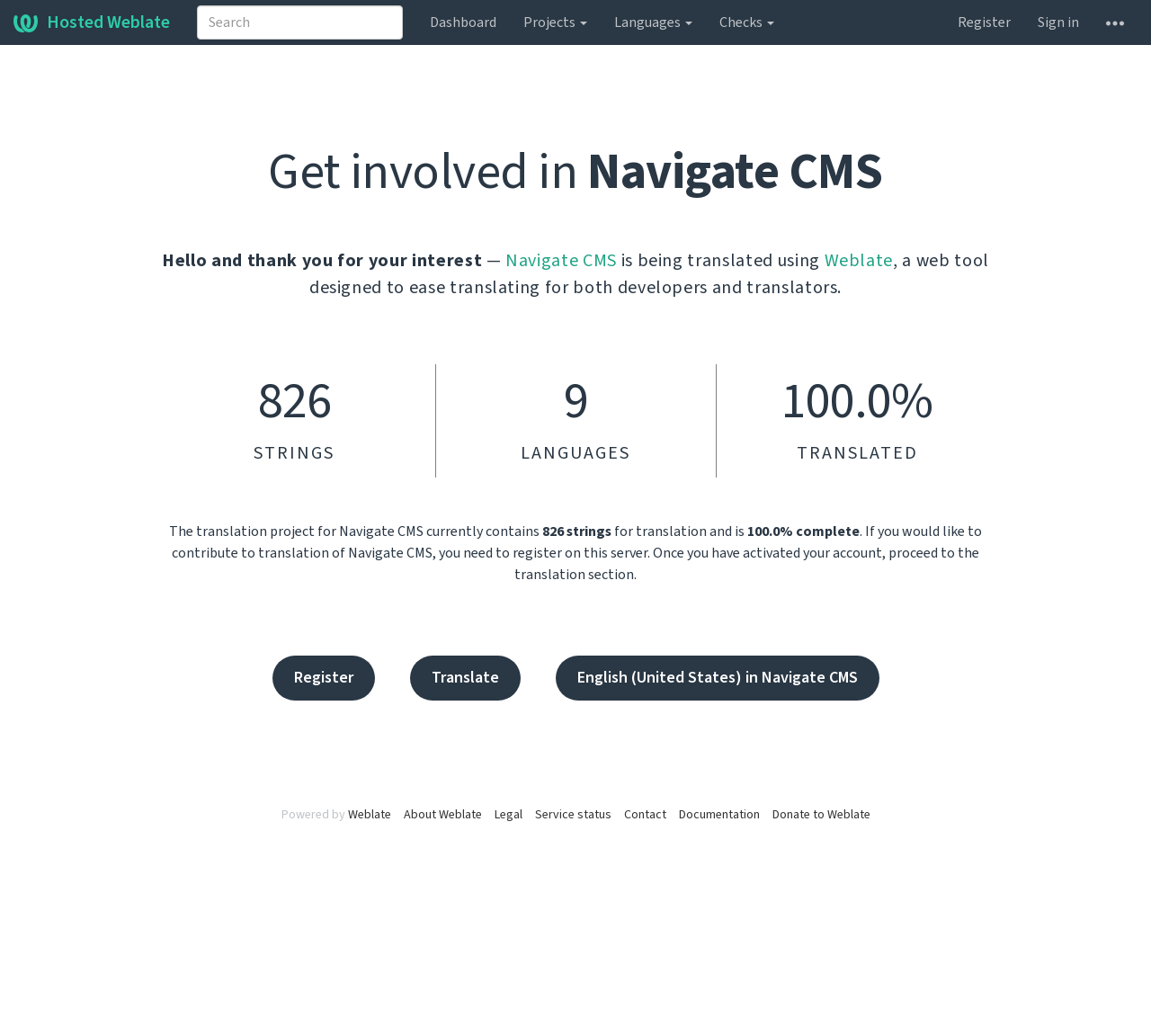How many languages is Navigate CMS being translated into?
Answer the question with a single word or phrase by looking at the picture.

9